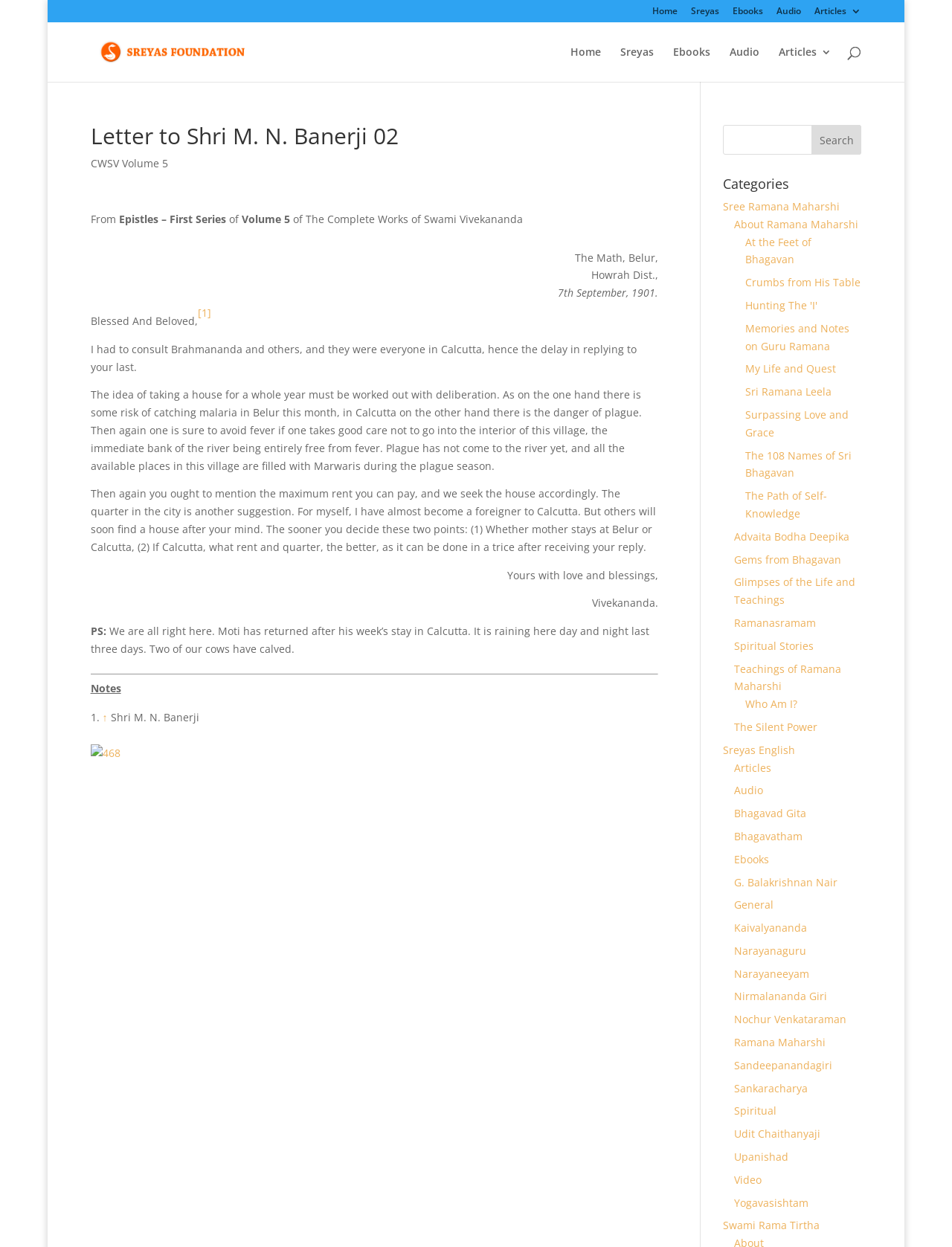Describe all the significant parts and information present on the webpage.

This webpage is a digital version of a letter written by Swami Vivekananda to Shri M. N. Banerji. The letter is dated September 7, 1901, and is part of the Complete Works of Swami Vivekananda, Volume 5. 

At the top of the page, there are several links to navigate to other sections of the website, including "Home", "Sreyas", "Ebooks", "Audio", and "Articles". These links are repeated again below the search bar, which is located at the top right corner of the page. 

The main content of the page is the letter itself, which is divided into several paragraphs. The letter discusses various topics, including the idea of taking a house for a whole year, the risk of catching malaria or plague, and the decision of whether the mother should stay at Belur or Calcutta. 

Below the letter, there is a postscript that mentions the well-being of the people at the Math, Belur, and the calving of two cows. 

On the right side of the page, there is a section titled "Categories" that lists various links to other articles and ebooks related to spirituality and philosophy, including works by Ramana Maharshi and other authors.